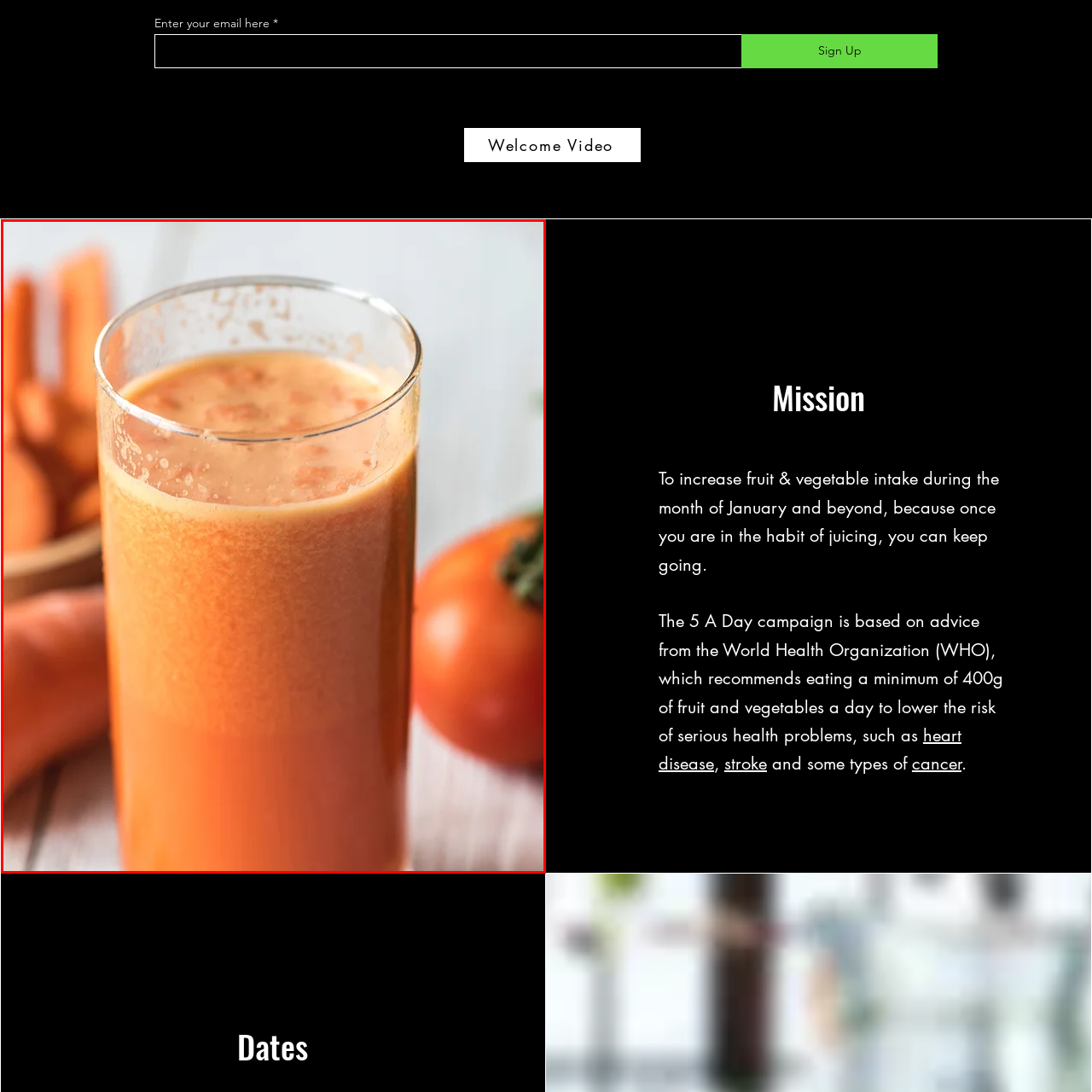Pay attention to the area highlighted by the red boundary and answer the question with a single word or short phrase: 
What is the purpose of the image composition?

to promote a healthy lifestyle